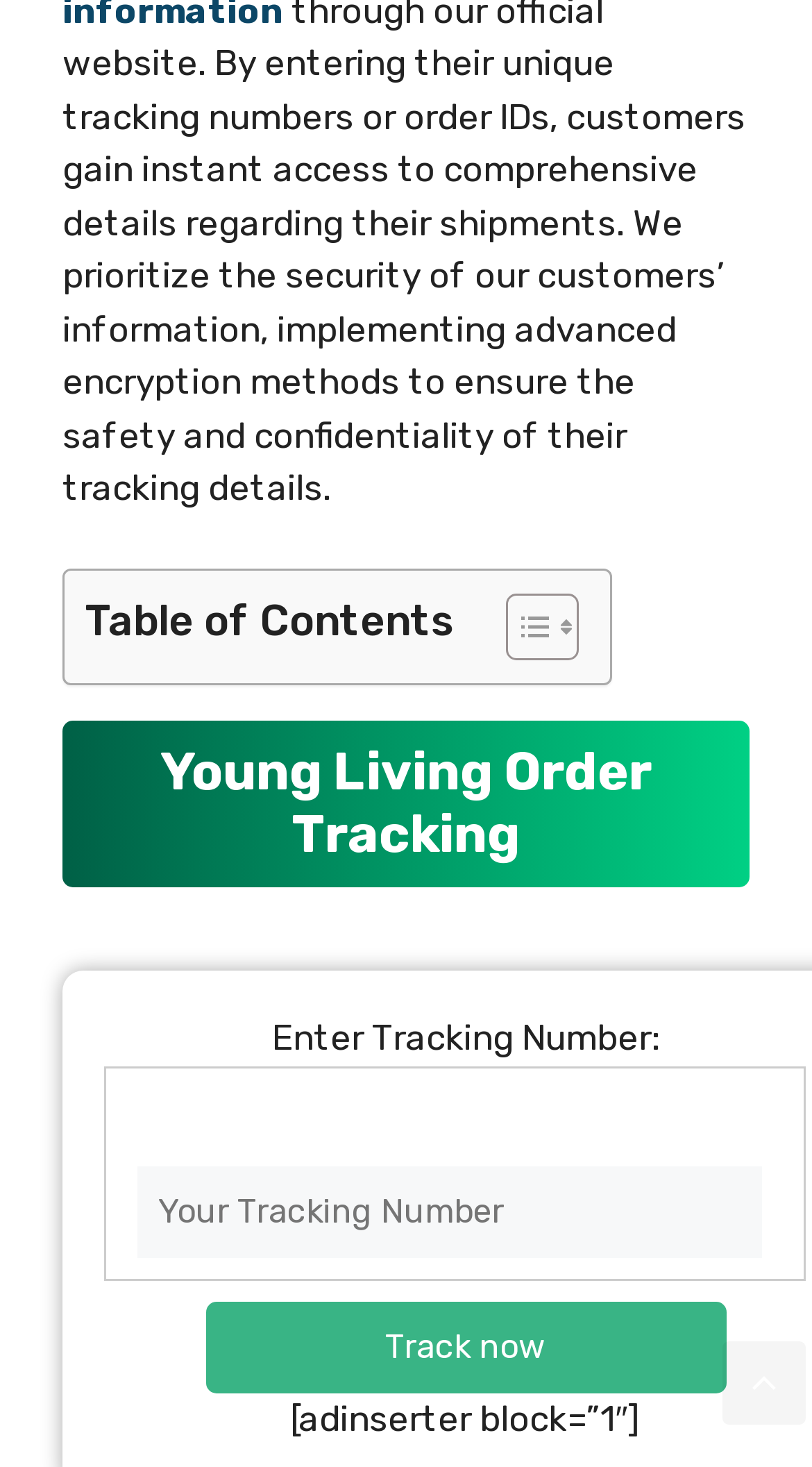What is the 'Scroll back to top' link for?
Based on the visual details in the image, please answer the question thoroughly.

The 'Scroll back to top' link is located at the bottom of the webpage. When clicked, it will scroll the webpage back to the top, allowing users to quickly navigate back to the top of the webpage without having to manually scroll up.